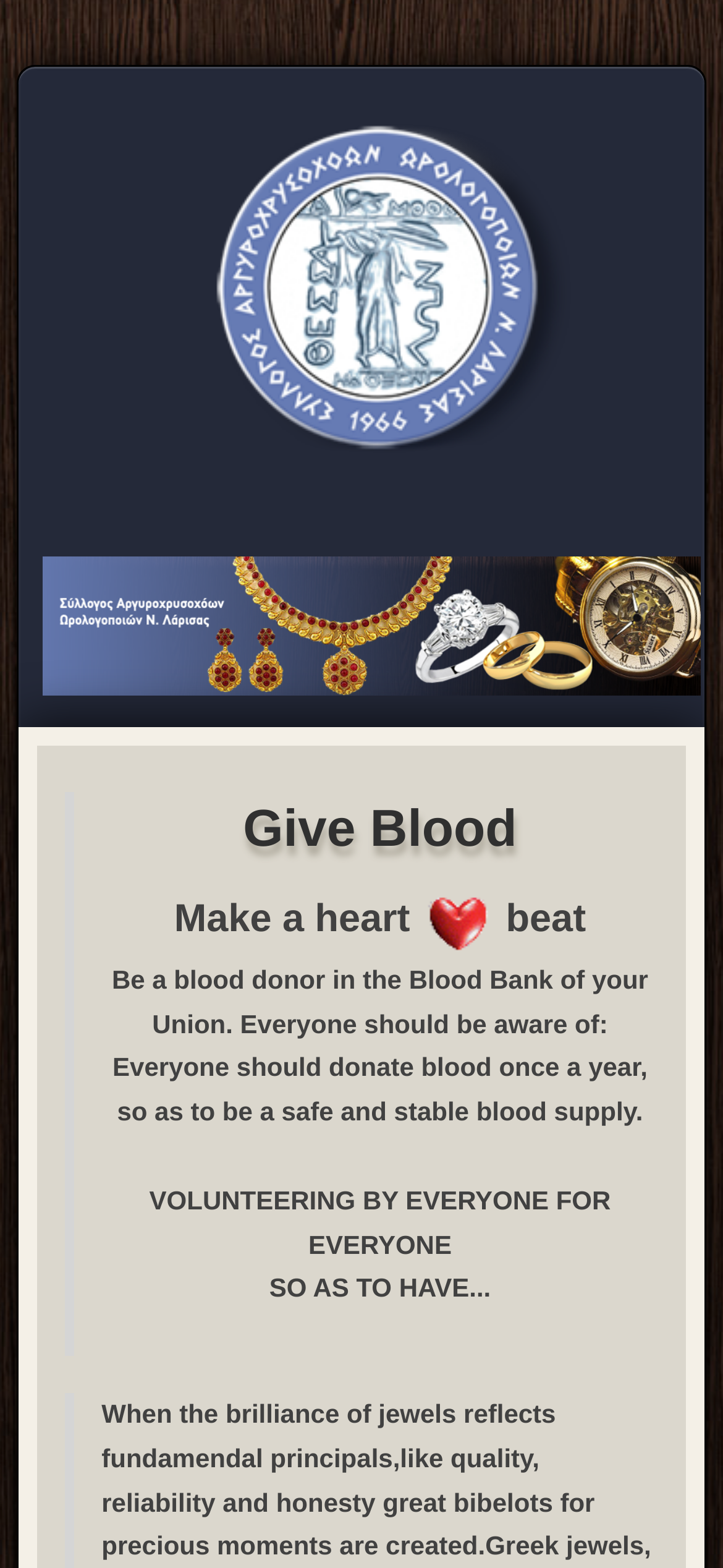Give a concise answer using only one word or phrase for this question:
What is the target audience of this webpage?

Union members